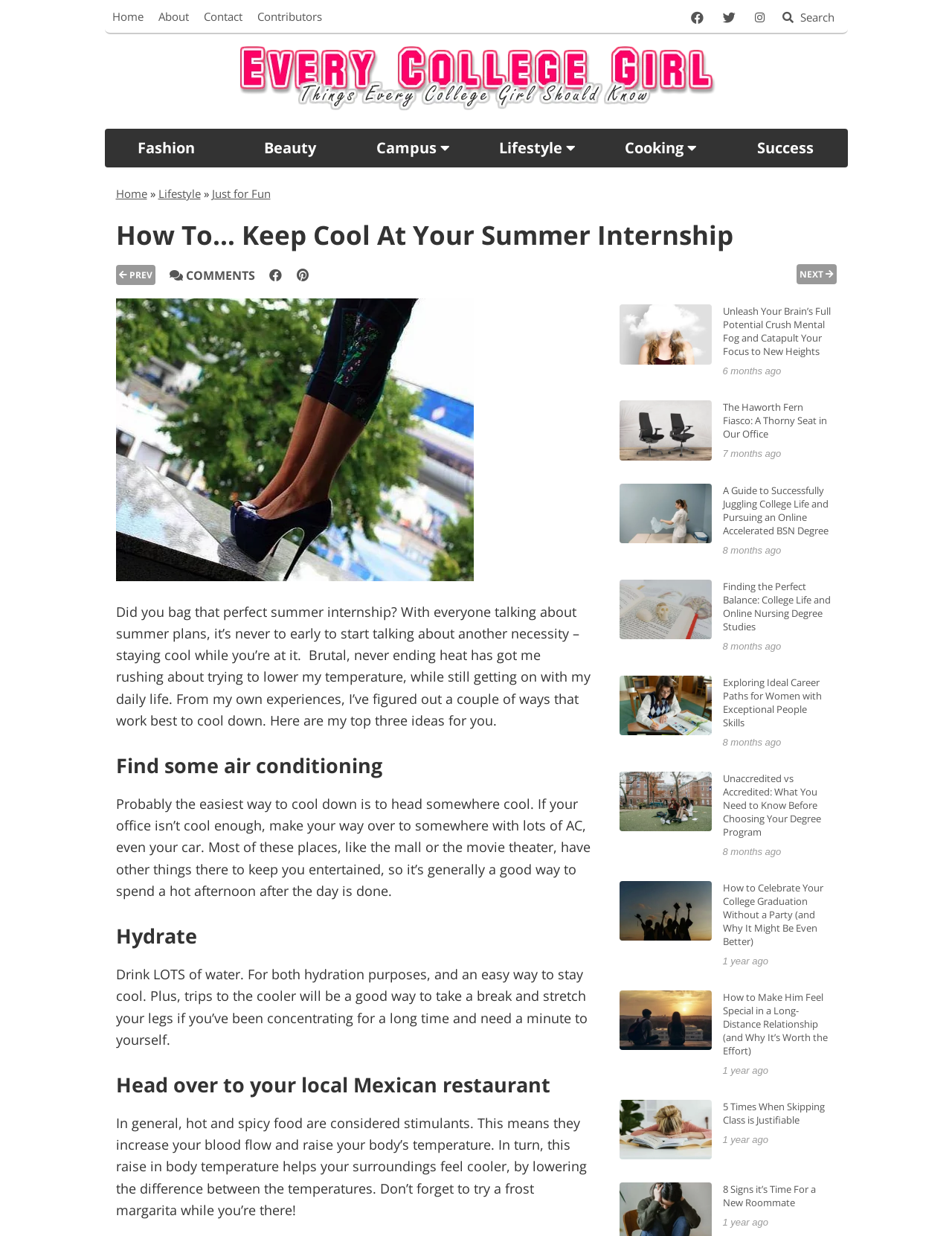Kindly determine the bounding box coordinates of the area that needs to be clicked to fulfill this instruction: "Check the 'NEXT' button".

[0.836, 0.214, 0.879, 0.23]